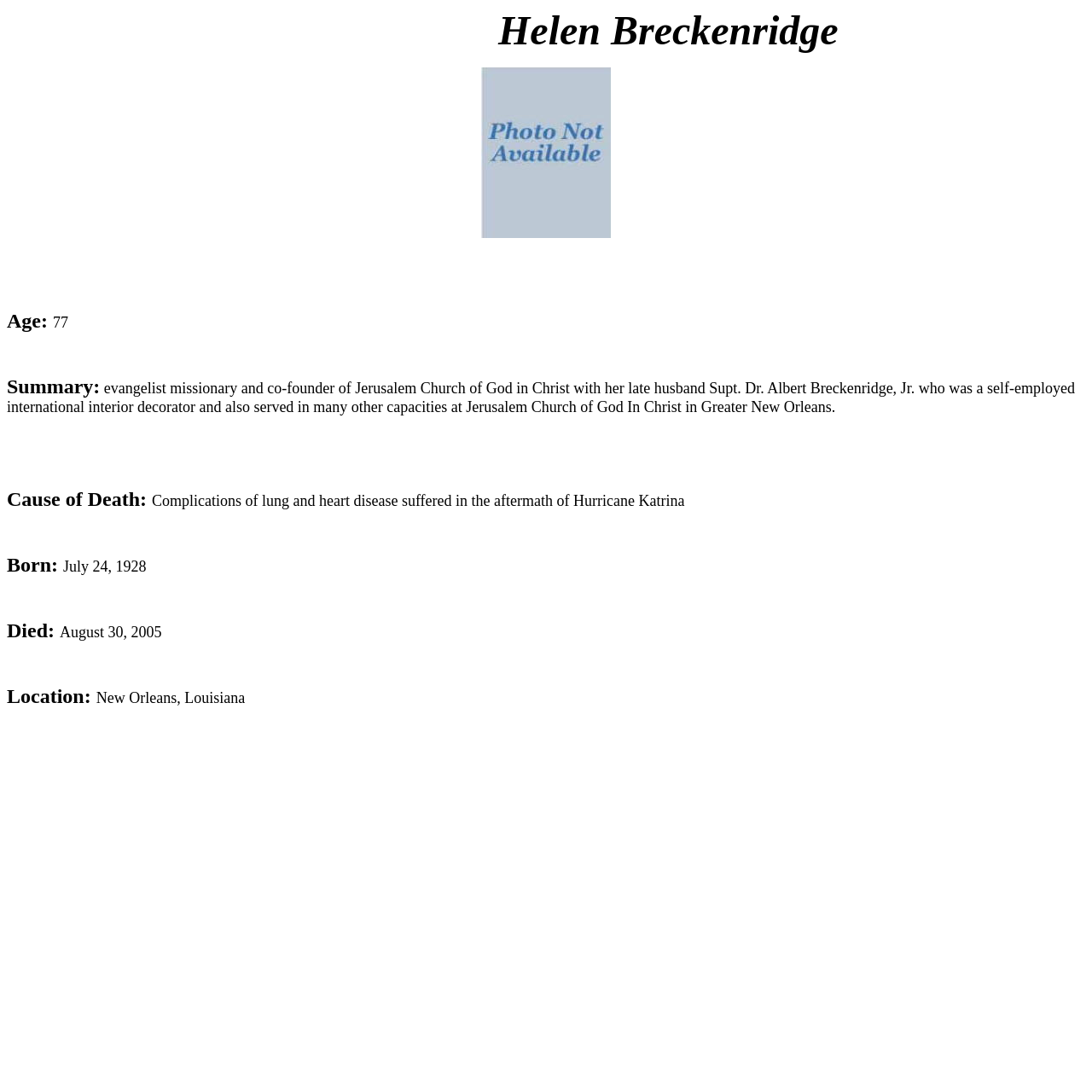Examine the image carefully and respond to the question with a detailed answer: 
Where was Helen Breckenridge located?

I found the answer by looking at the 'Location:' label and the corresponding text 'New Orleans, Louisiana'.